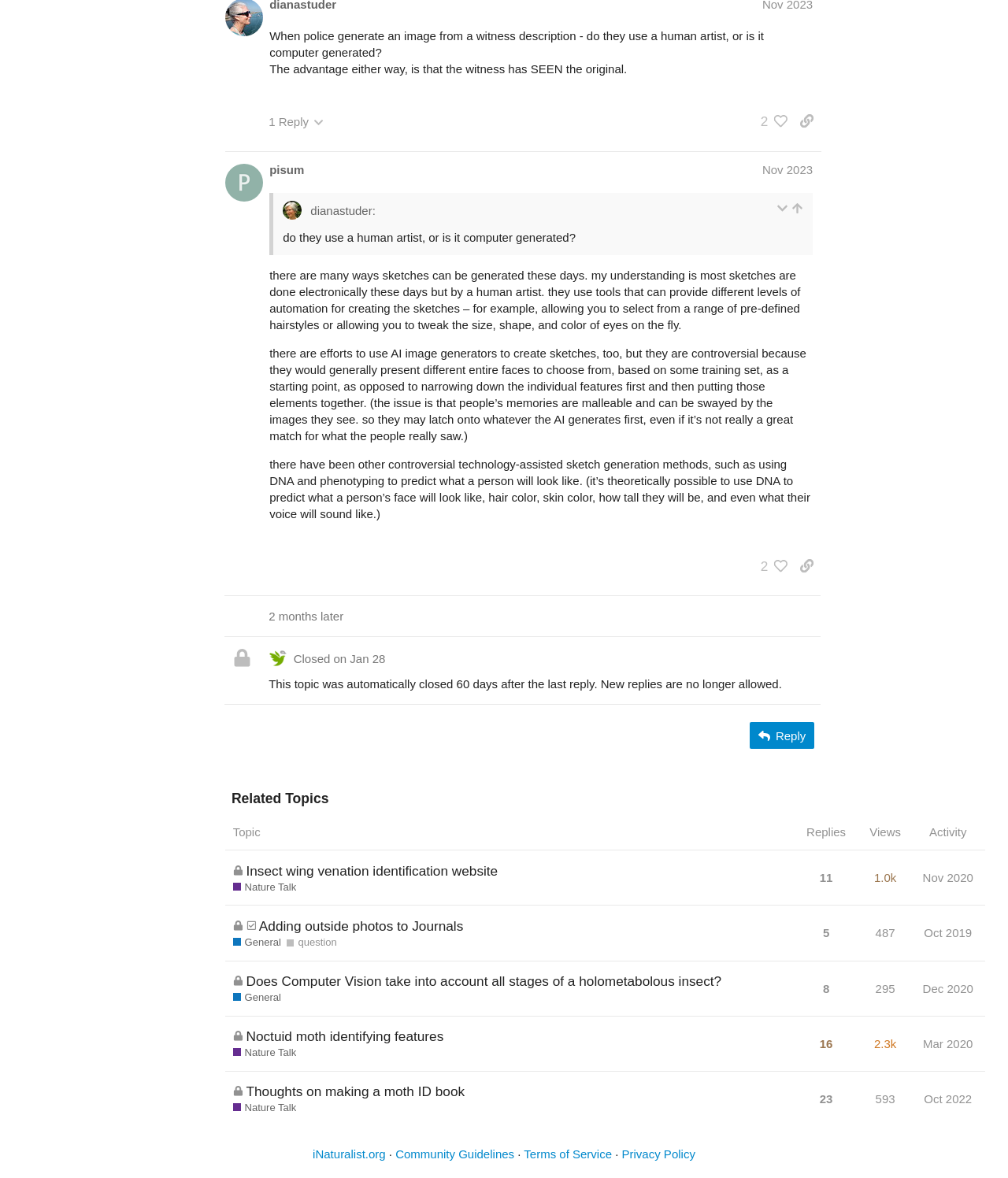Extract the bounding box of the UI element described as: "Adding outside photos to Journals".

[0.257, 0.769, 0.46, 0.803]